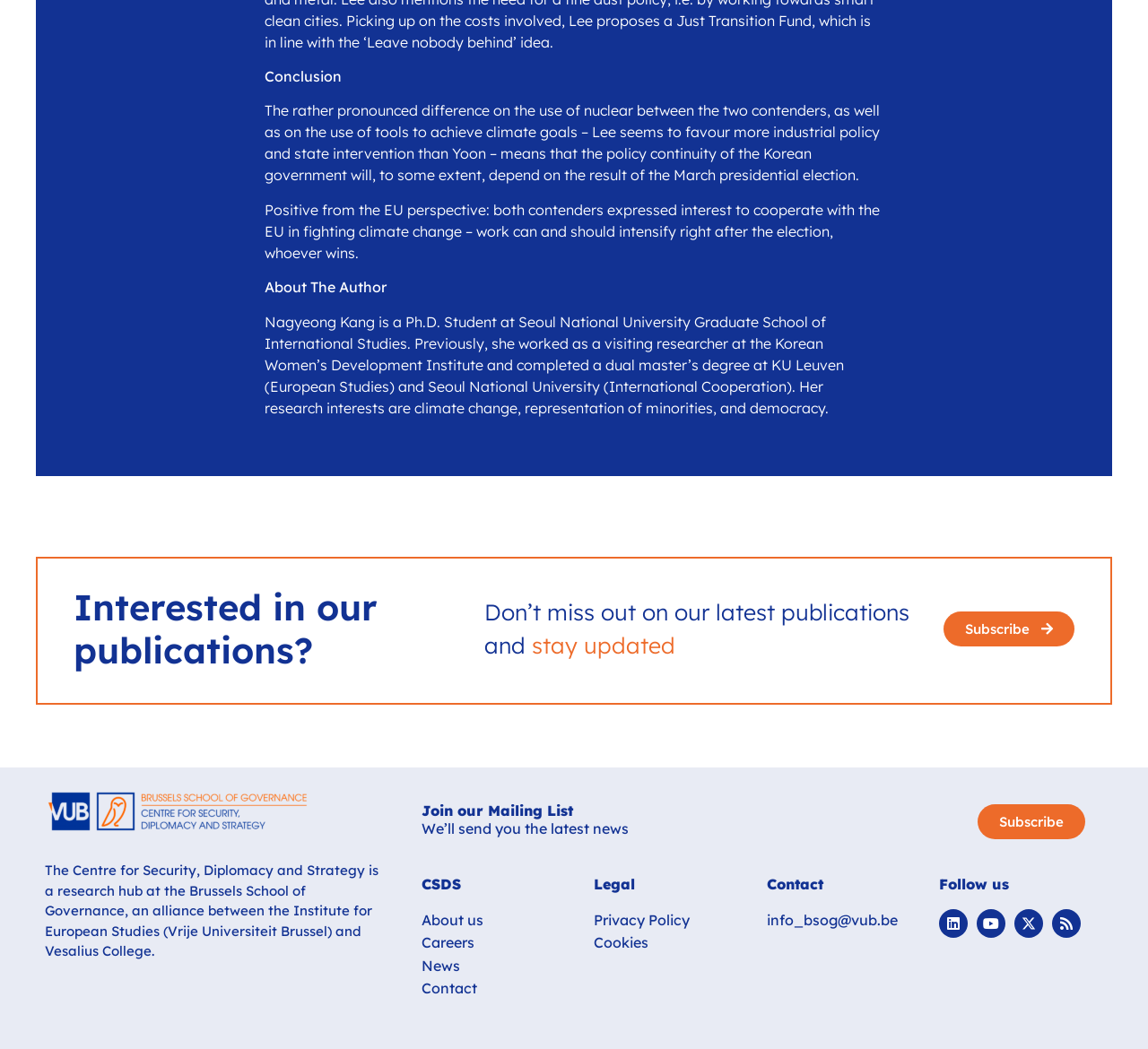Use the information in the screenshot to answer the question comprehensively: What is the topic of the article?

The topic of the article can be inferred from the text 'The rather pronounced difference on the use of nuclear between the two contenders, as well as on the use of tools to achieve climate goals...' which indicates that the article is discussing climate change.